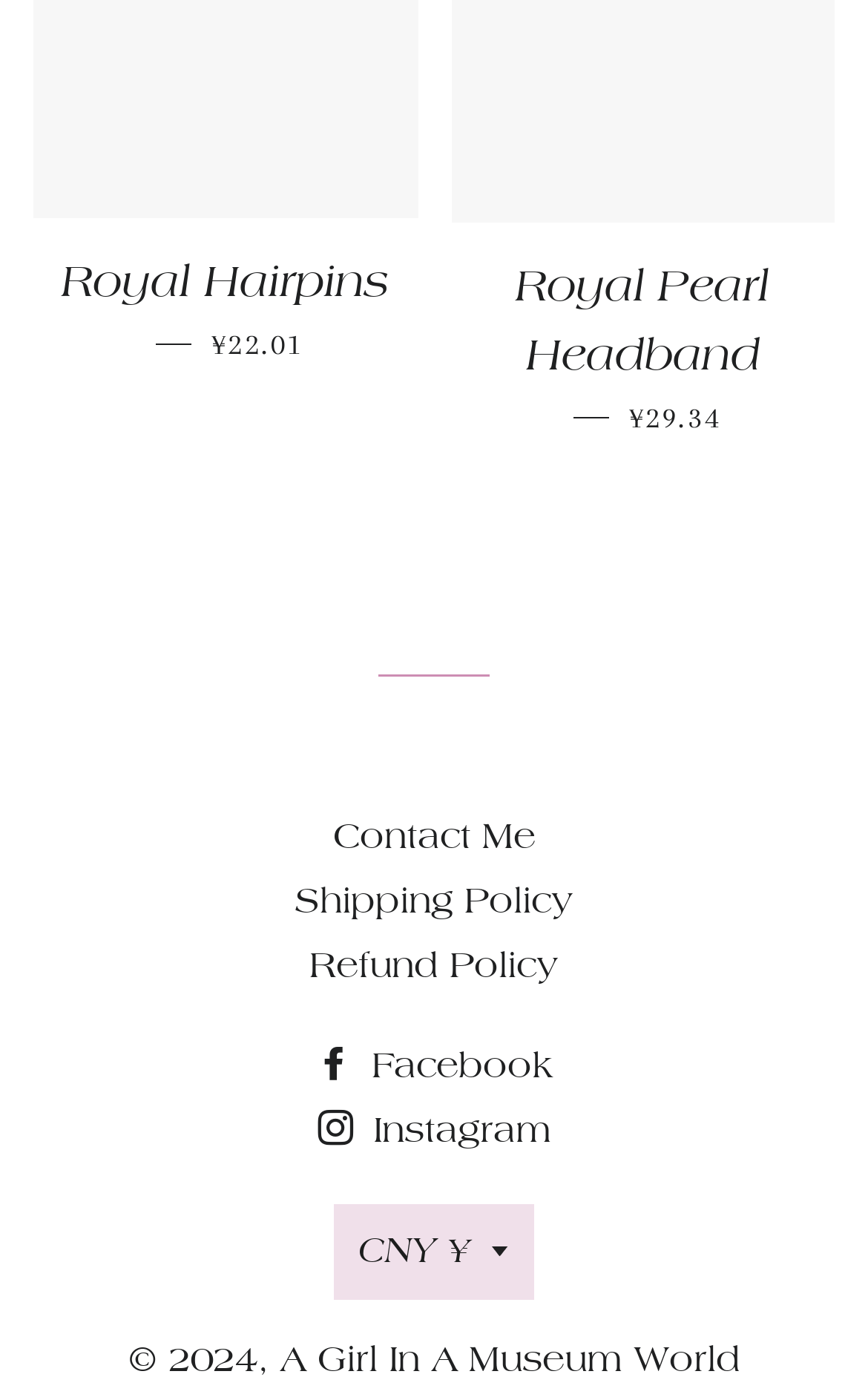How many social media links are there?
Using the image, respond with a single word or phrase.

2